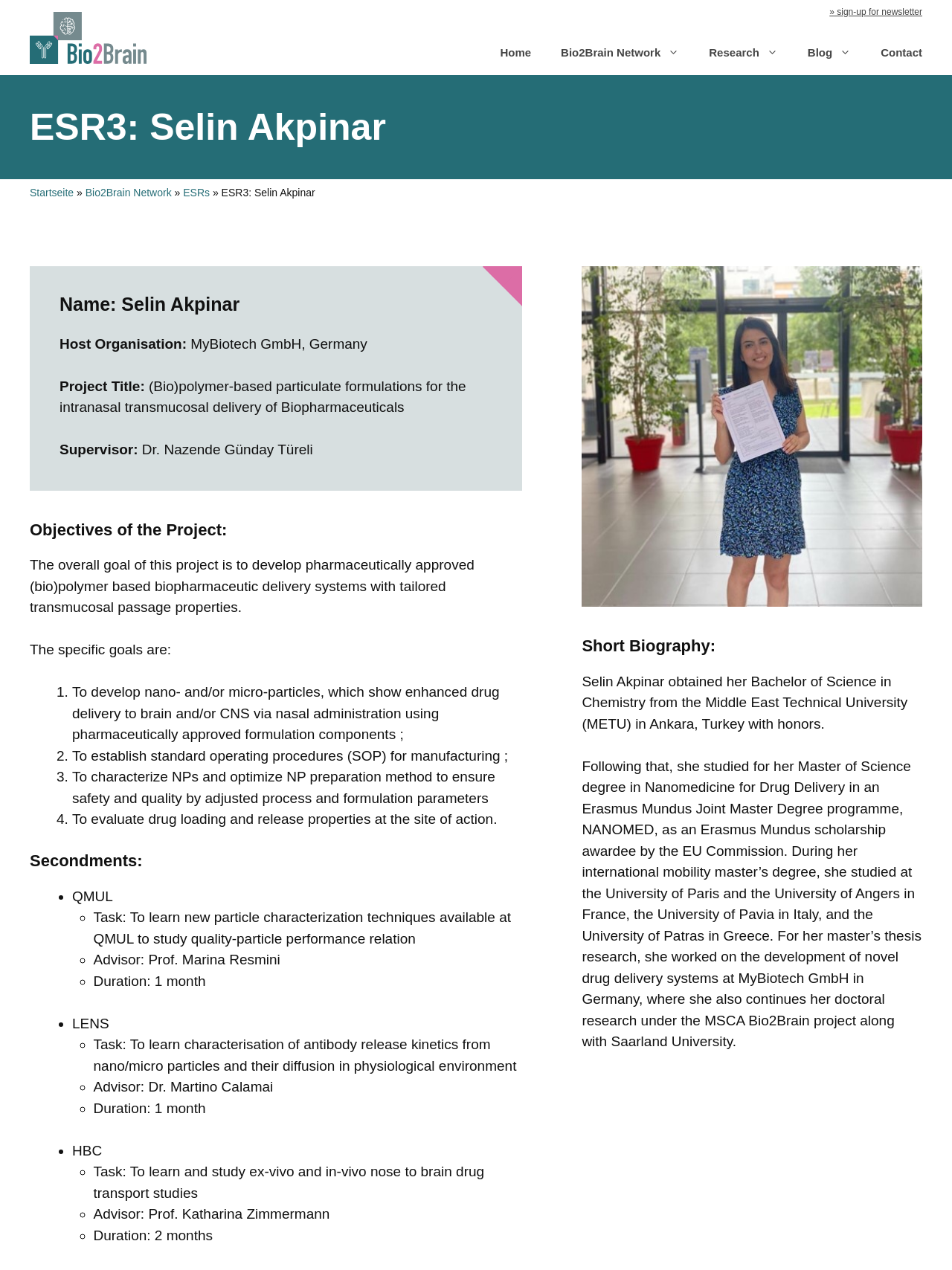Please specify the bounding box coordinates of the area that should be clicked to accomplish the following instruction: "Search for something". The coordinates should consist of four float numbers between 0 and 1, i.e., [left, top, right, bottom].

None